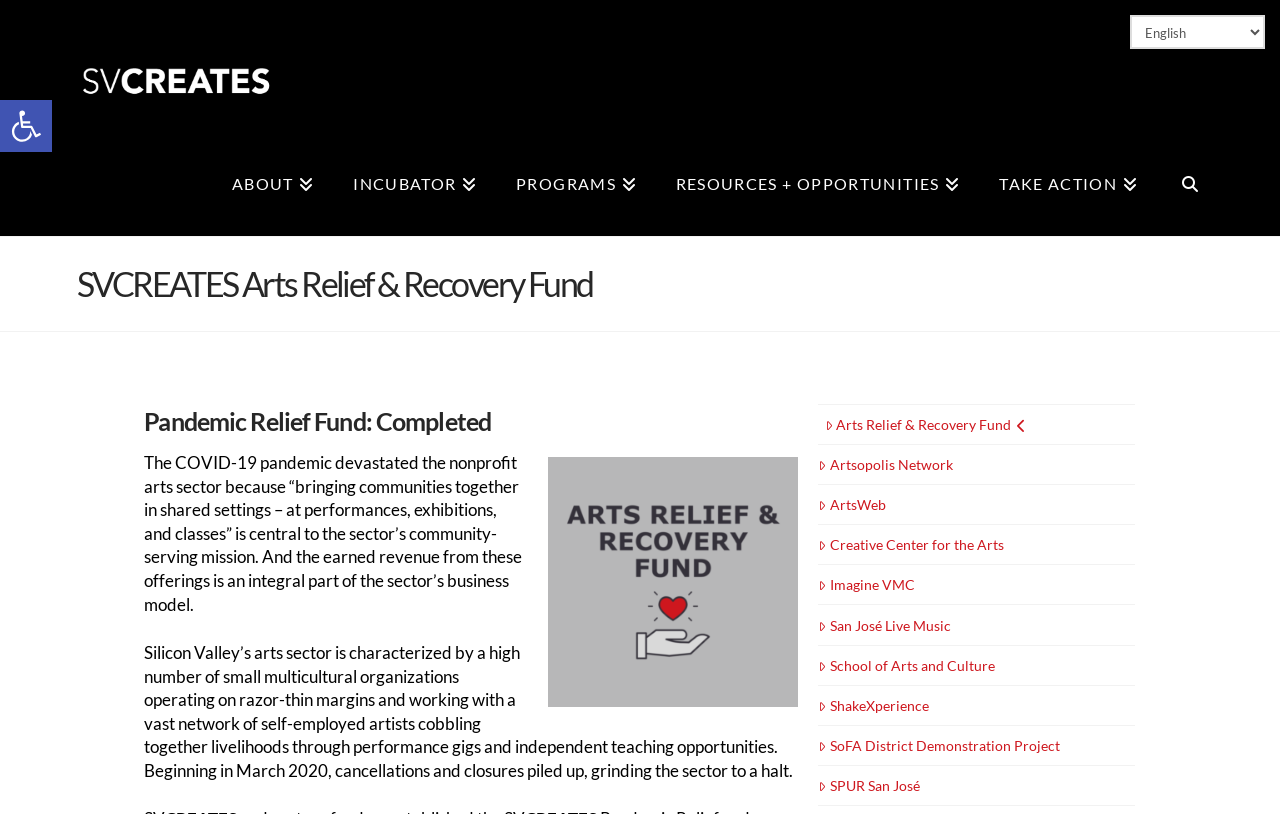Explain the webpage in detail.

The webpage is about the SVCREATES Arts Relief & Recovery Fund, which is a pandemic relief fund. At the top left corner, there is a button to open the toolbar accessibility tools, accompanied by a small image. Next to it, the logo of SVCREATES is displayed as an image, with a link to the organization's main page.

The top navigation menu consists of six links: ABOUT, INCUBATOR, PROGRAMS, RESOURCES + OPPORTUNITIES, TAKE ACTION, and an empty link. These links are evenly spaced and span across the top of the page.

Below the navigation menu, there is a layout table that occupies most of the page. The main heading, "SVCREATES Arts Relief & Recovery Fund", is centered at the top of this table. Underneath, there is a subheading "Pandemic Relief Fund: Completed" followed by two paragraphs of text that describe the impact of the COVID-19 pandemic on the nonprofit arts sector.

The text explains that the pandemic devastated the sector, causing cancellations and closures, and that Silicon Valley's arts sector is characterized by small multicultural organizations operating on thin margins. The text also mentions the importance of the sector's community-serving mission and the earned revenue from performances, exhibitions, and classes.

On the right side of the page, there are eight links to various organizations and initiatives, including the Arts Relief & Recovery Fund, Artsopolis Network, and others. These links are stacked vertically and are aligned to the right edge of the page.

At the top right corner, there is a combobox to select a language, which has a popup menu that is not expanded by default.